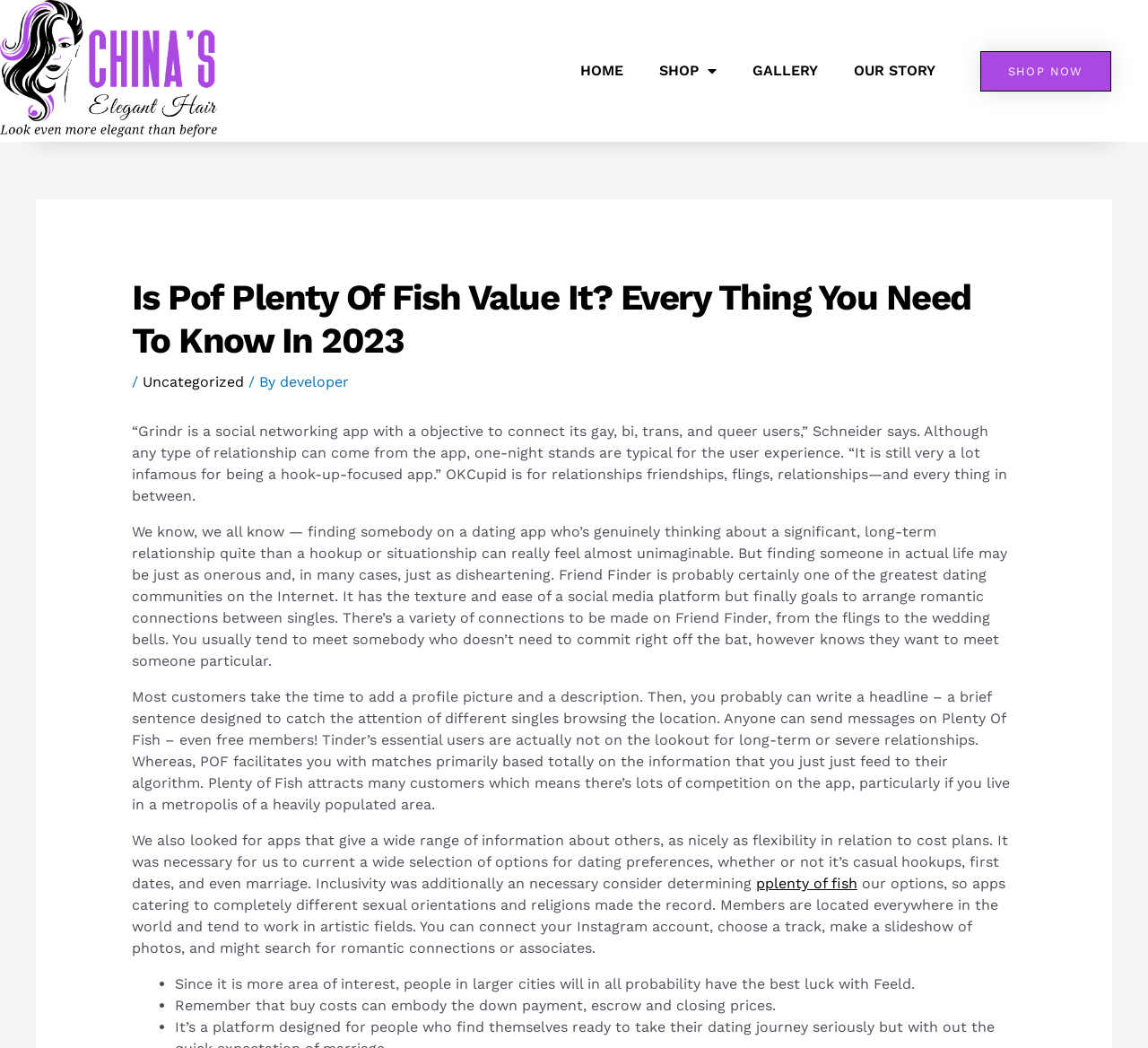Determine the bounding box coordinates of the element's region needed to click to follow the instruction: "Click SHOP NOW". Provide these coordinates as four float numbers between 0 and 1, formatted as [left, top, right, bottom].

[0.854, 0.048, 0.968, 0.087]